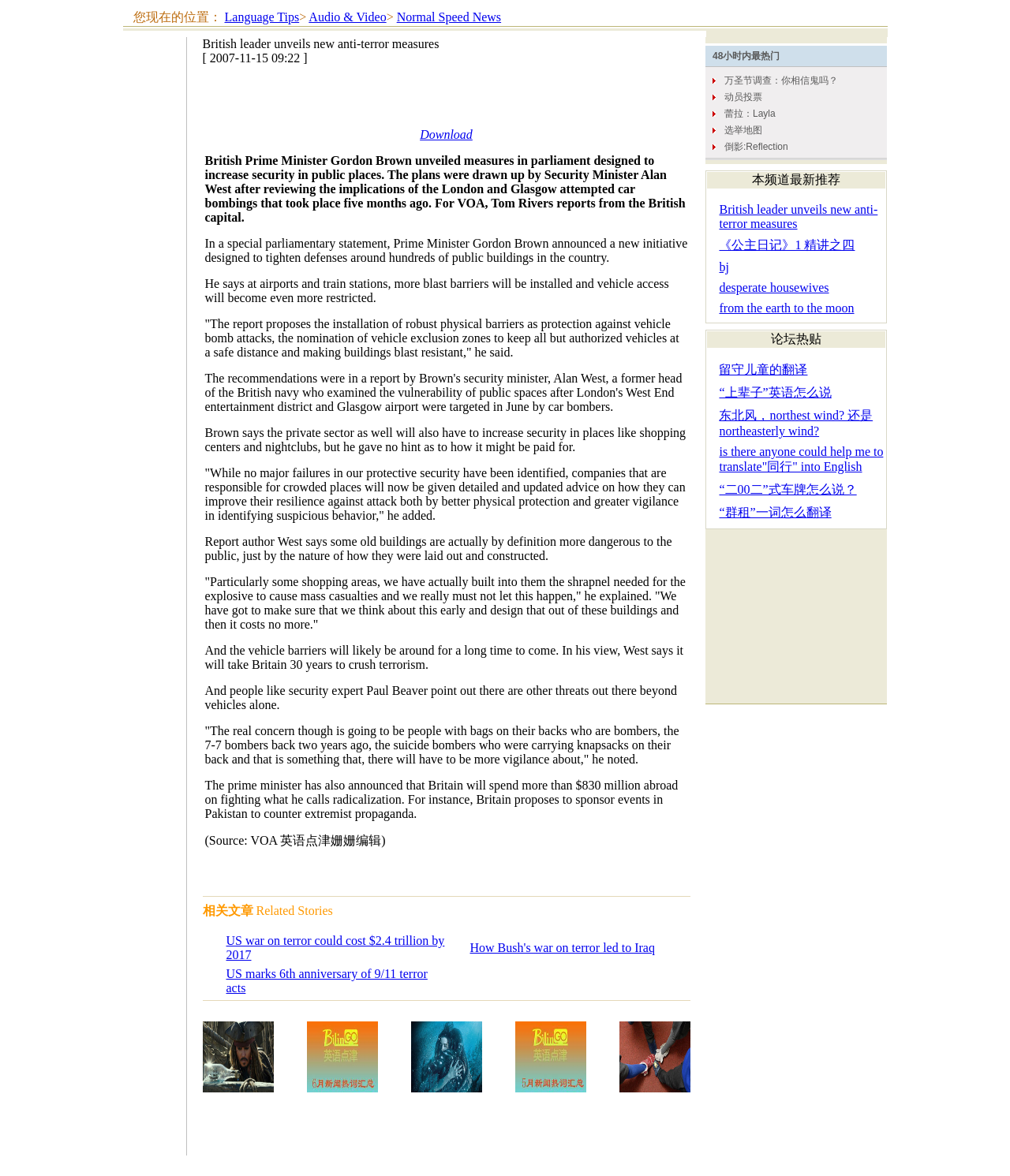Offer a meticulous caption that includes all visible features of the webpage.

The webpage appears to be a news article page, with a focus on a specific news story about British leader unveiling new anti-terror measures. 

At the top of the page, there is a navigation menu with links to "Language Tips", "Audio & Video", and "Normal Speed News". Below this, there is a section with a small image and a breadcrumb trail indicating the current location within the website.

The main content of the page is a news article, which takes up most of the page. The article is divided into several sections, with headings and paragraphs of text. The article discusses the British Prime Minister's announcement of new measures to increase security in public places, including the installation of blast barriers and vehicle exclusion zones.

To the right of the main article, there is a sidebar with several sections. The top section contains a small image and a link to download the article. Below this, there are several sections with links to related news stories, including "US war on terror could cost $2.4 trillion by 2017" and "How Bush's war on terror led to Iraq". 

Throughout the page, there are several small images, which appear to be icons or graphics used to break up the text. The overall layout of the page is clean and easy to read, with clear headings and concise paragraphs of text.